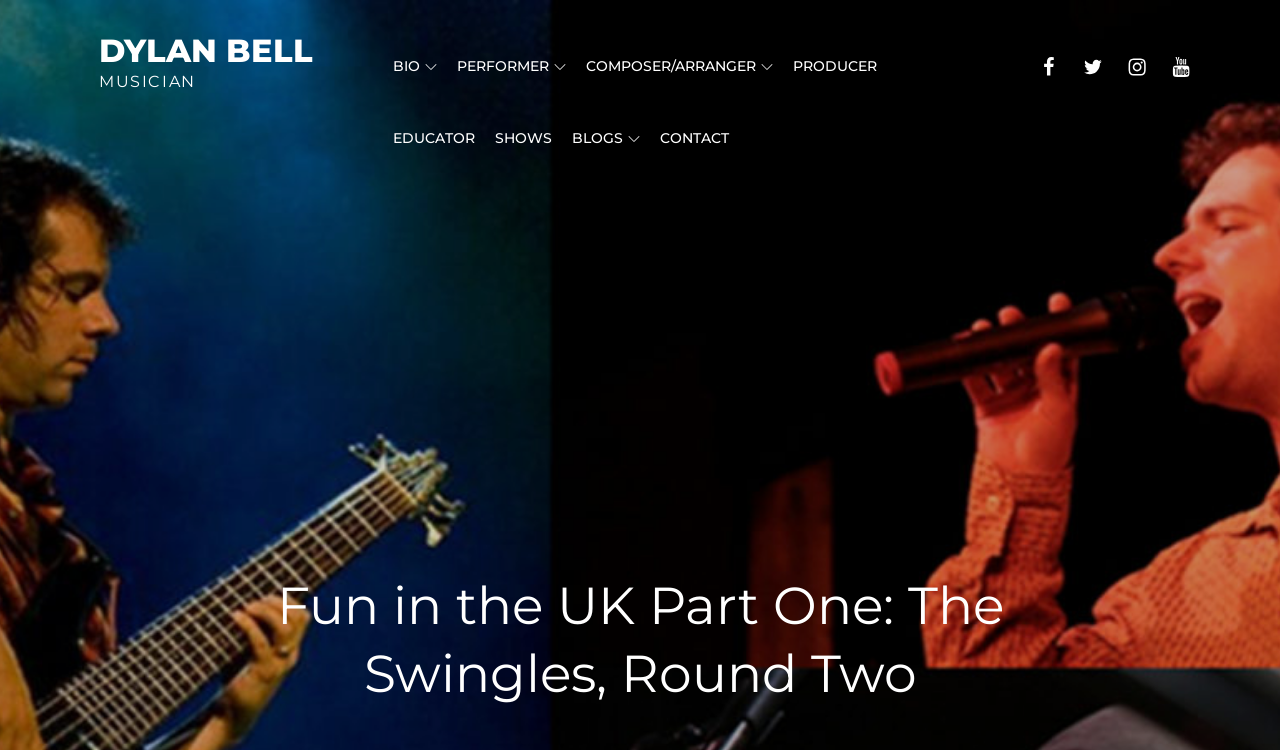Highlight the bounding box coordinates of the element that should be clicked to carry out the following instruction: "read the musician's bio". The coordinates must be given as four float numbers ranging from 0 to 1, i.e., [left, top, right, bottom].

[0.3, 0.04, 0.347, 0.136]